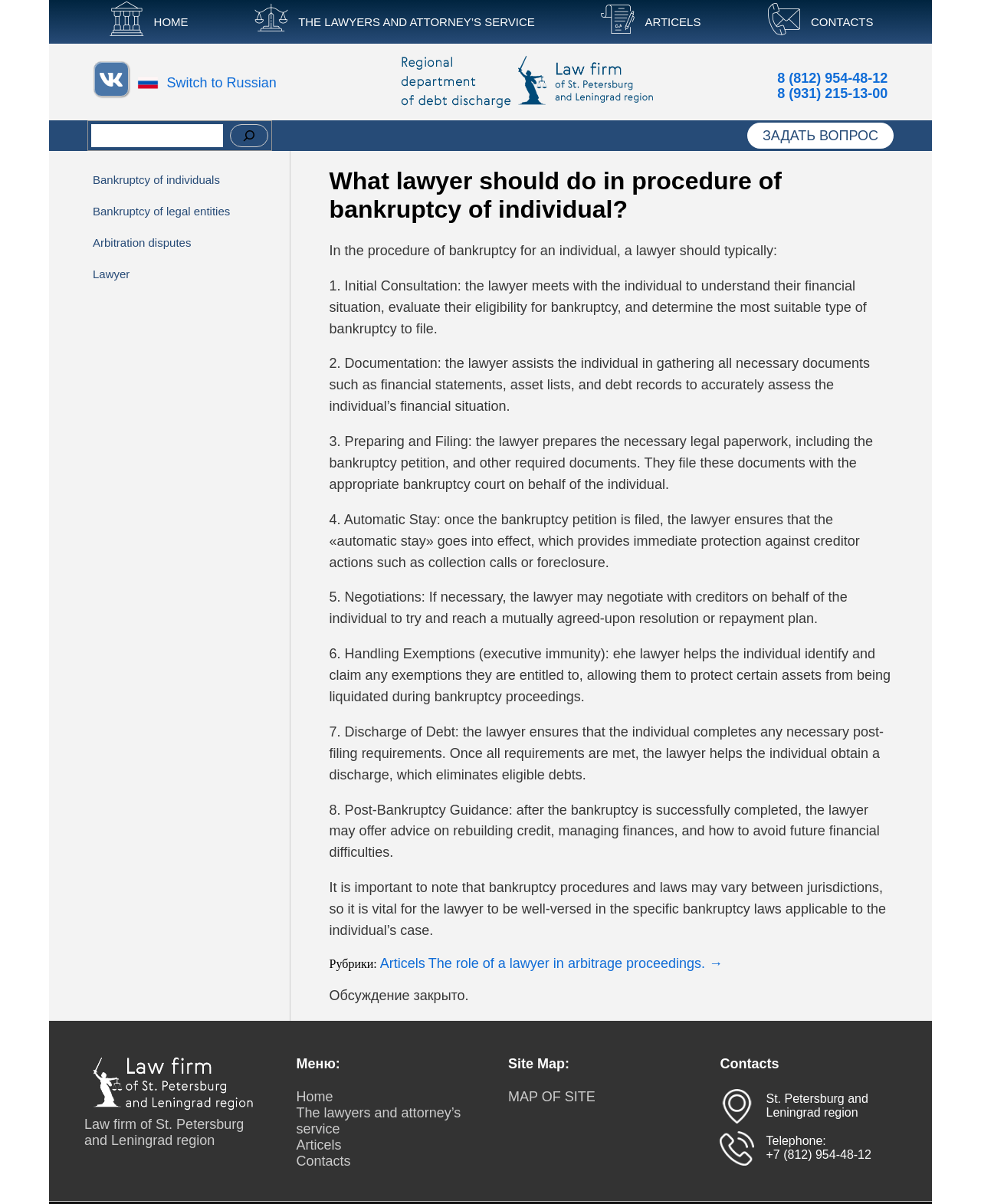Identify the coordinates of the bounding box for the element that must be clicked to accomplish the instruction: "Click HOME".

[0.11, 0.0, 0.192, 0.036]